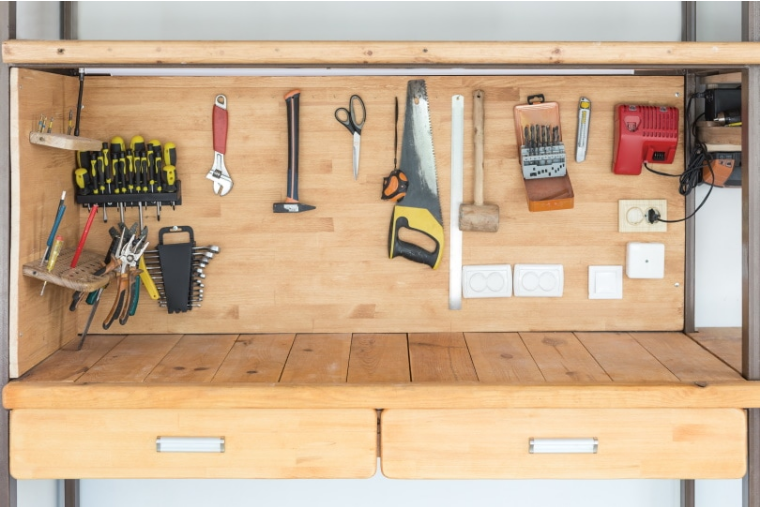Is the workspace designed for manual tools only?
Using the details shown in the screenshot, provide a comprehensive answer to the question.

The presence of electrical outlets on the wall suggests that the workspace is designed to accommodate both manual and powered tools, making it an ideal setup for craftsmanship and repairs.